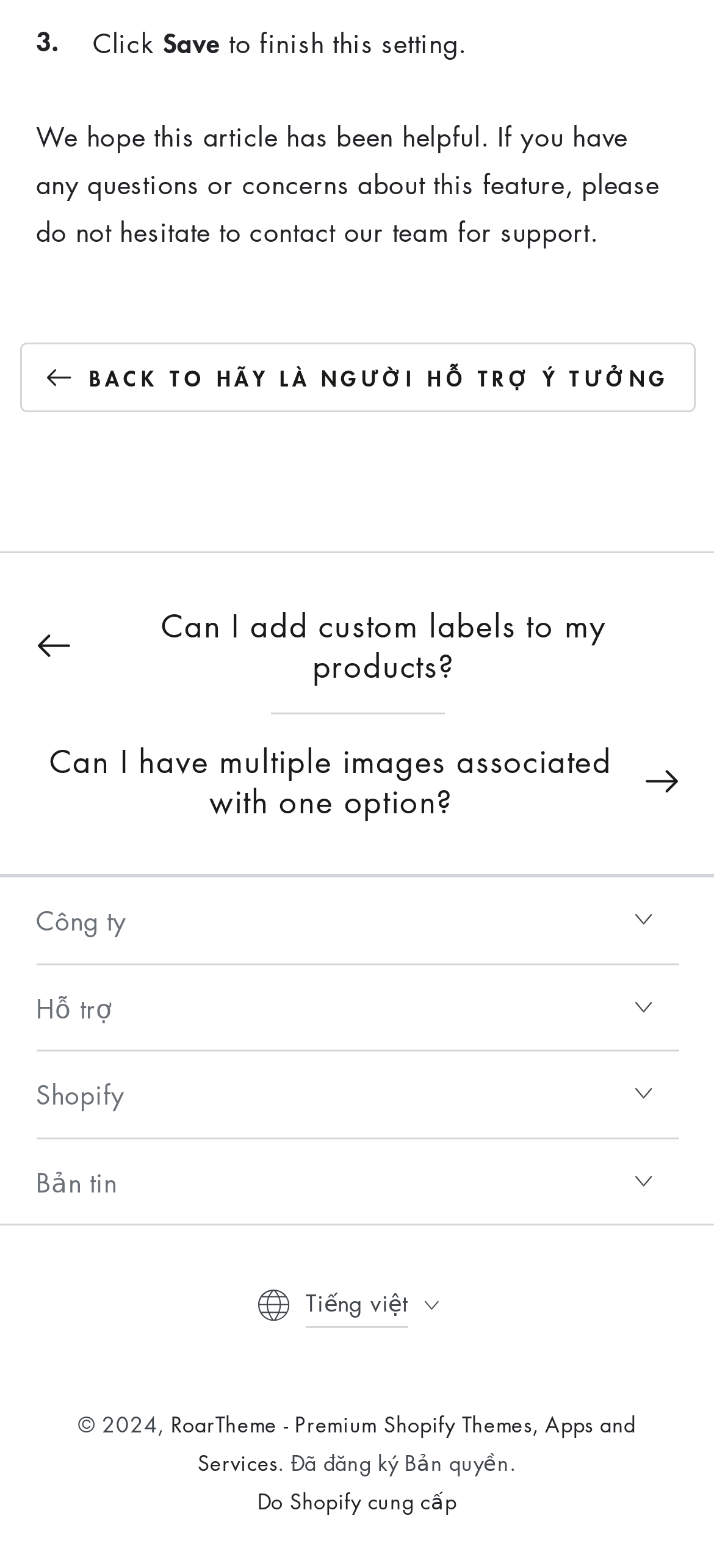How many disclosure triangles are there on the webpage?
From the image, provide a succinct answer in one word or a short phrase.

4